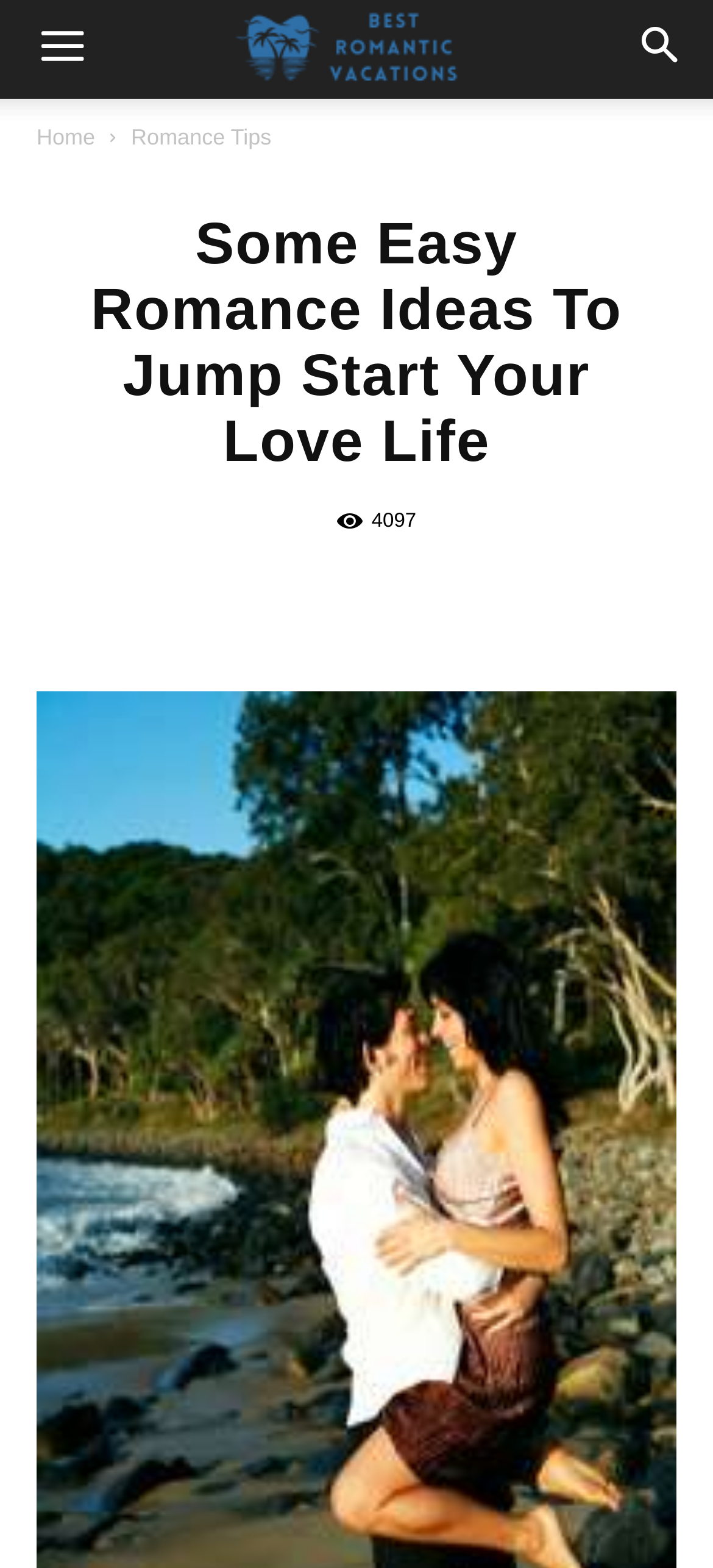What is the number displayed below the main heading?
Give a detailed explanation using the information visible in the image.

I found a StaticText element with the text '4097' located below the main heading, which suggests that this number is displayed on the page.